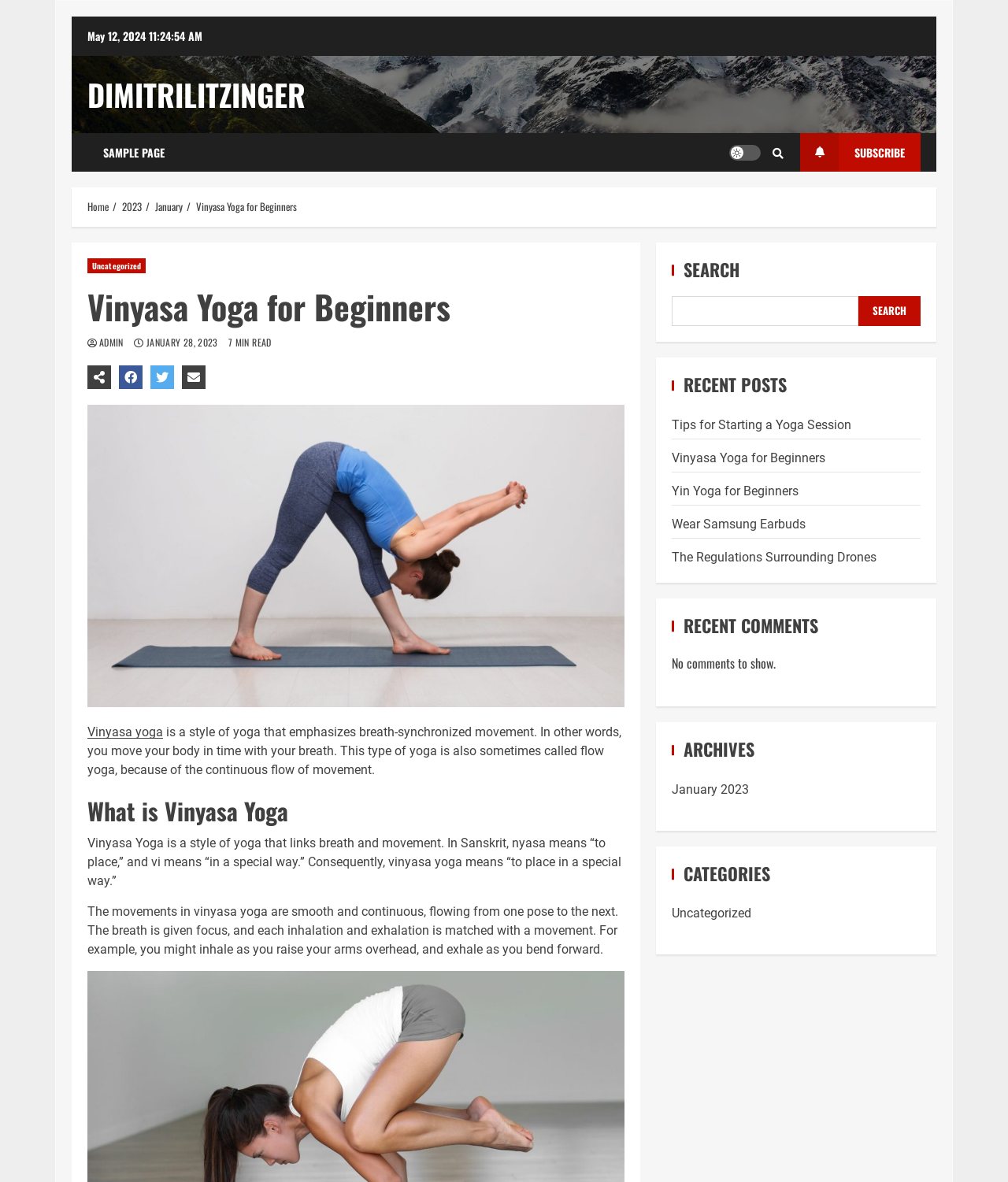Identify the bounding box for the UI element described as: "January". The coordinates should be four float numbers between 0 and 1, i.e., [left, top, right, bottom].

[0.154, 0.168, 0.181, 0.181]